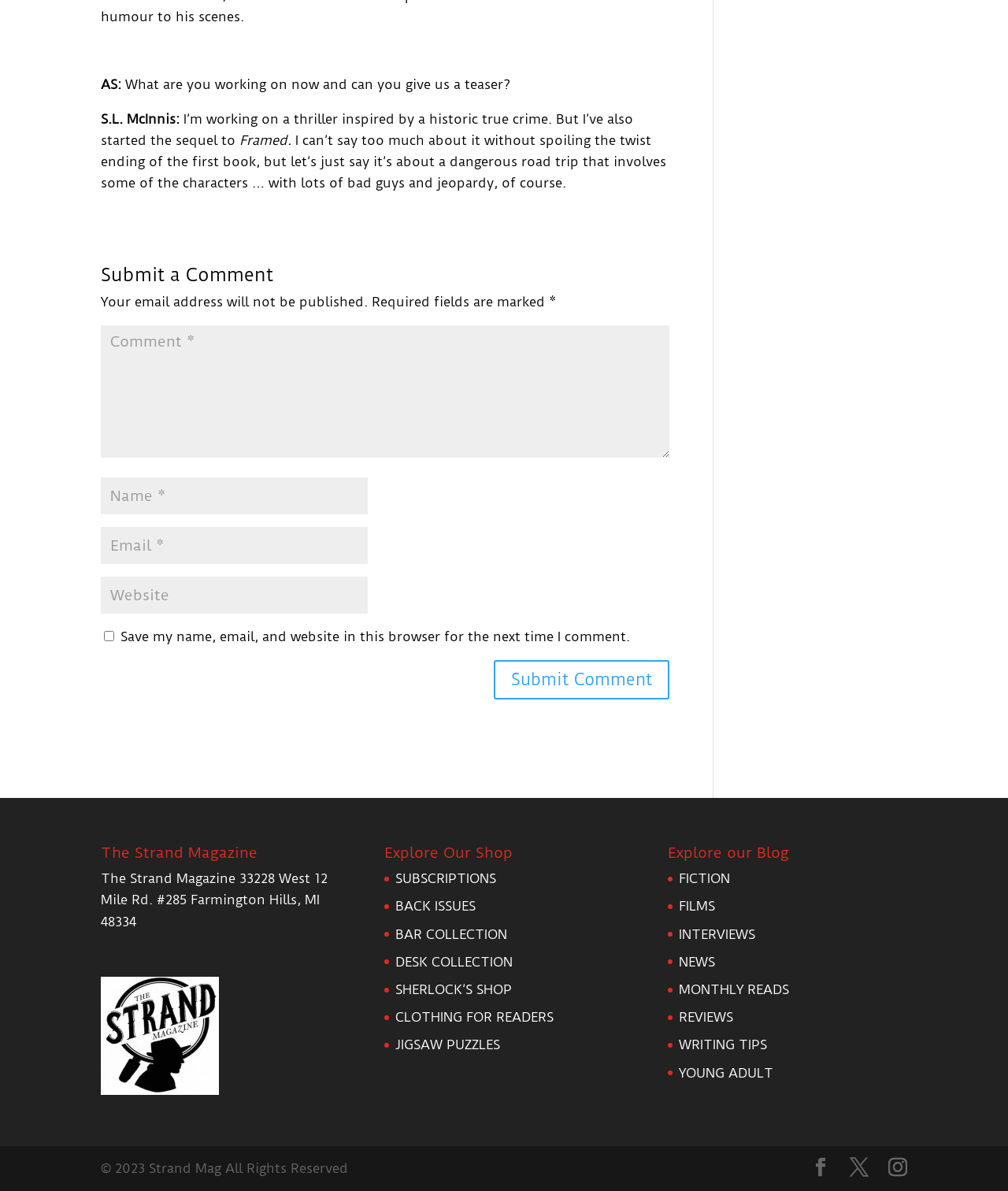How many links are in the 'Explore Our Shop' section?
Examine the image and provide an in-depth answer to the question.

In the 'Explore Our Shop' section, there are six links: SUBSCRIPTIONS, BACK ISSUES, BAR COLLECTION, DESK COLLECTION, SHERLOCK’S SHOP, and CLOTHING FOR READERS.